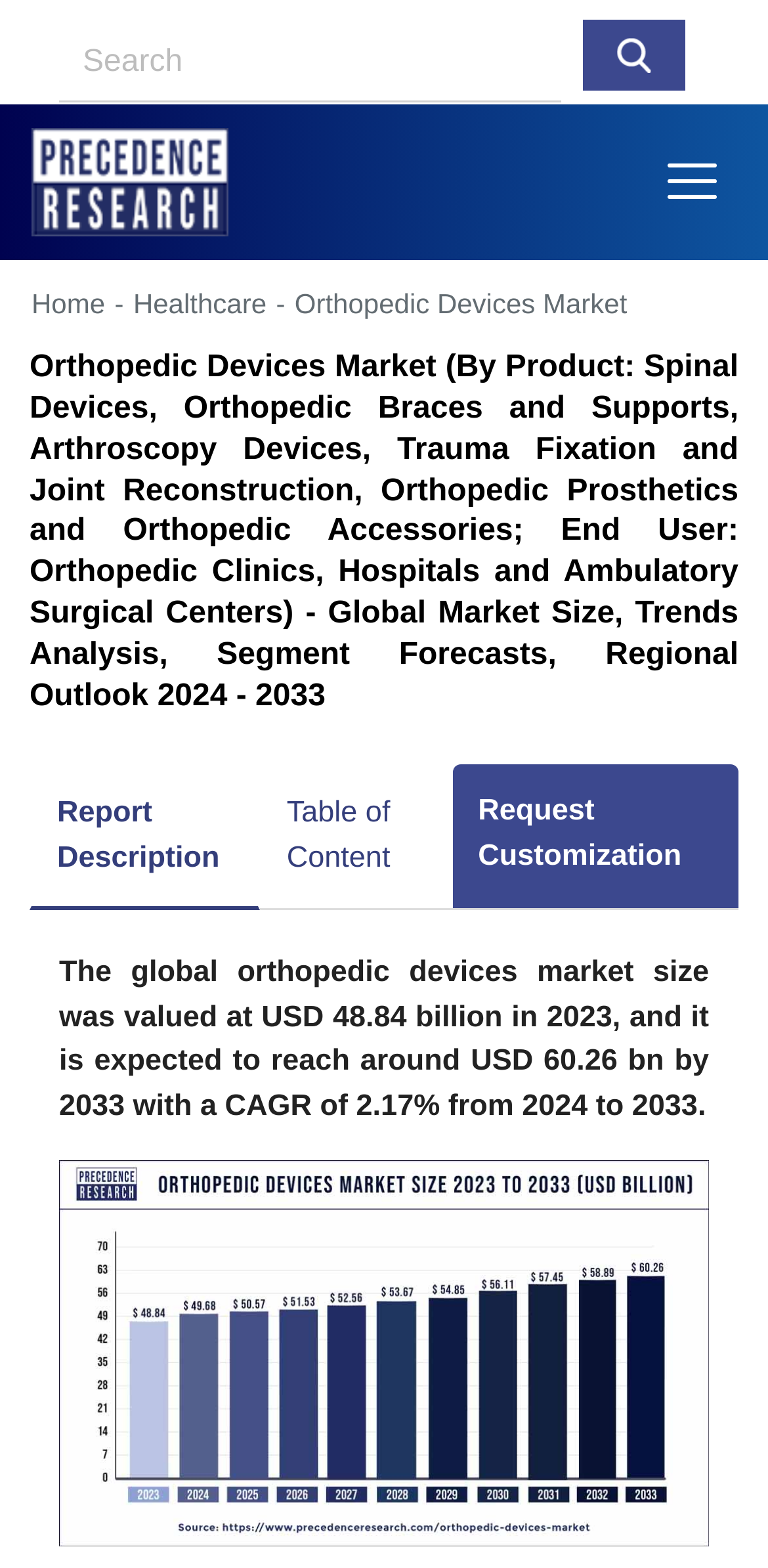What is the product category mentioned in the webpage?
With the help of the image, please provide a detailed response to the question.

The answer can be found in the heading element with the text 'Orthopedic Devices Market (By Product: Spinal Devices, Orthopedic Braces and Supports, Arthroscopy Devices, Trauma Fixation and Joint Reconstruction, Orthopedic Prosthetics and Orthopedic Accessories; End User: Orthopedic Clinics, Hospitals and Ambulatory Surgical Centers) - Global Market Size, Trends Analysis, Segment Forecasts, Regional Outlook 2024 - 2033.'